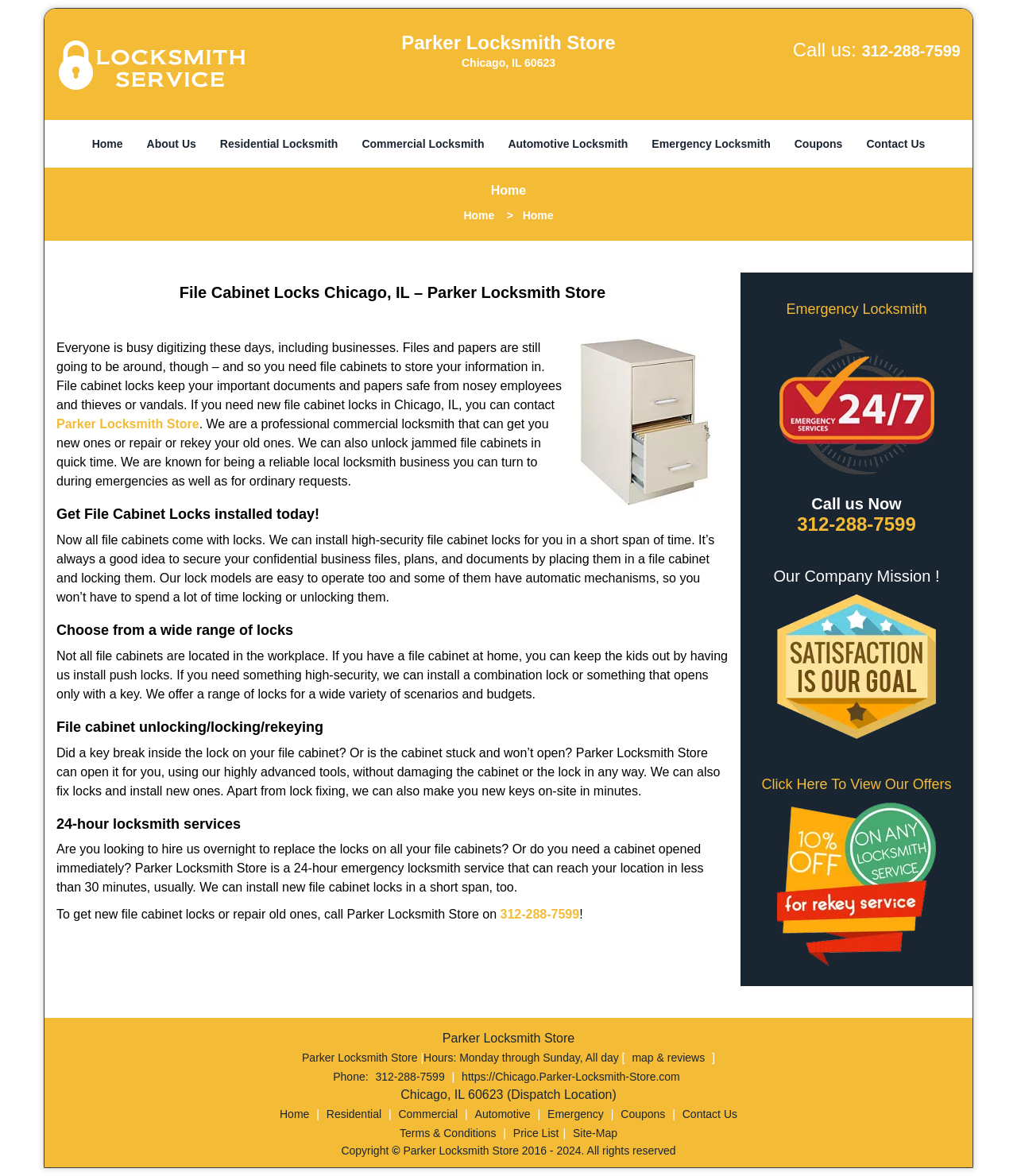Based on the image, provide a detailed and complete answer to the question: 
What services does Parker Locksmith Store offer for file cabinets?

The webpage mentions that Parker Locksmith Store can install high-security file cabinet locks, unlock jammed file cabinets, and repair or rekey old locks. This information can be found in the sections 'Get File Cabinet Locks installed today!' and 'File cabinet unlocking/locking/rekeying'.